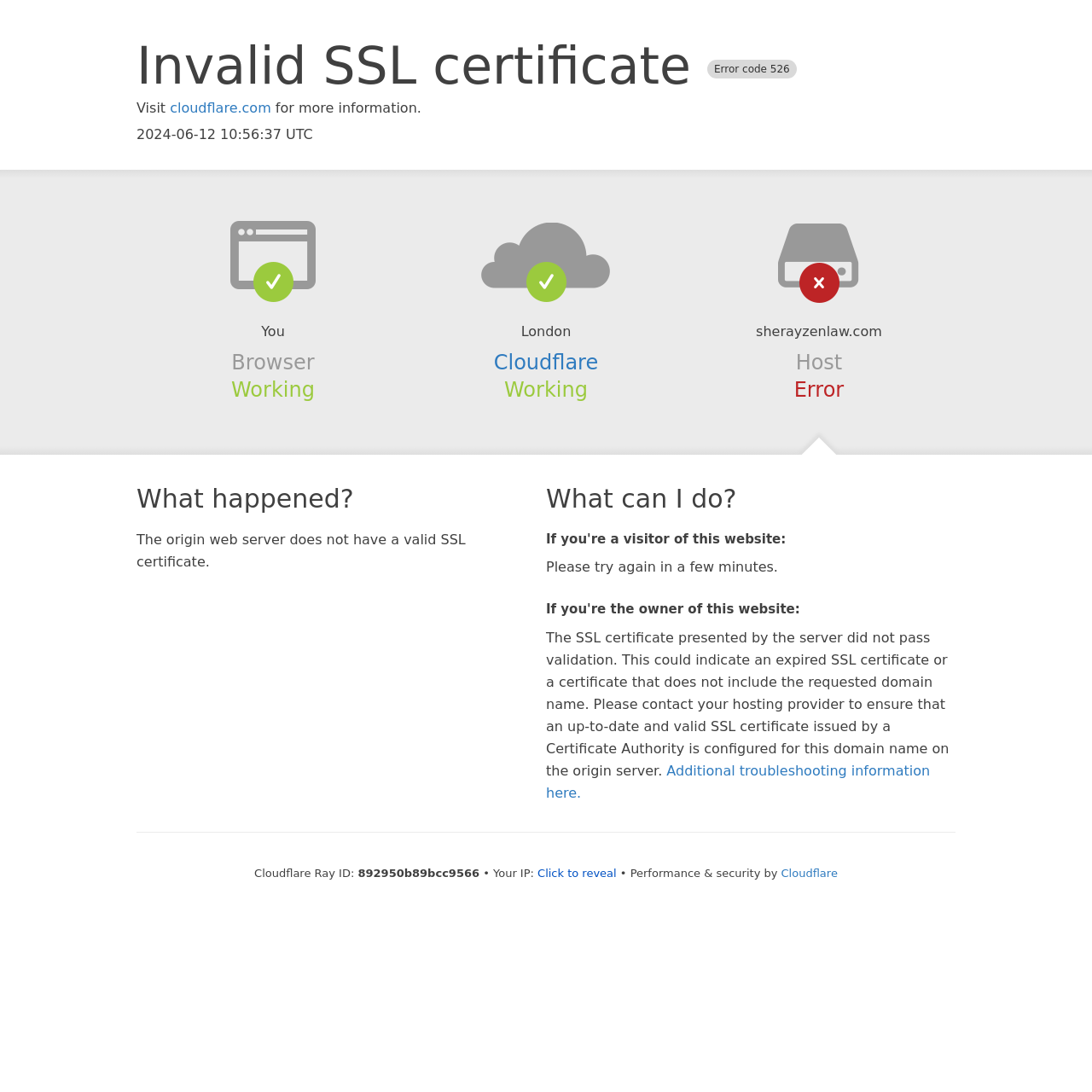What is the current status of the browser?
Look at the image and construct a detailed response to the question.

The status of the browser is mentioned as 'Working' in the section 'Browser' on the webpage, which suggests that the browser is functioning properly.